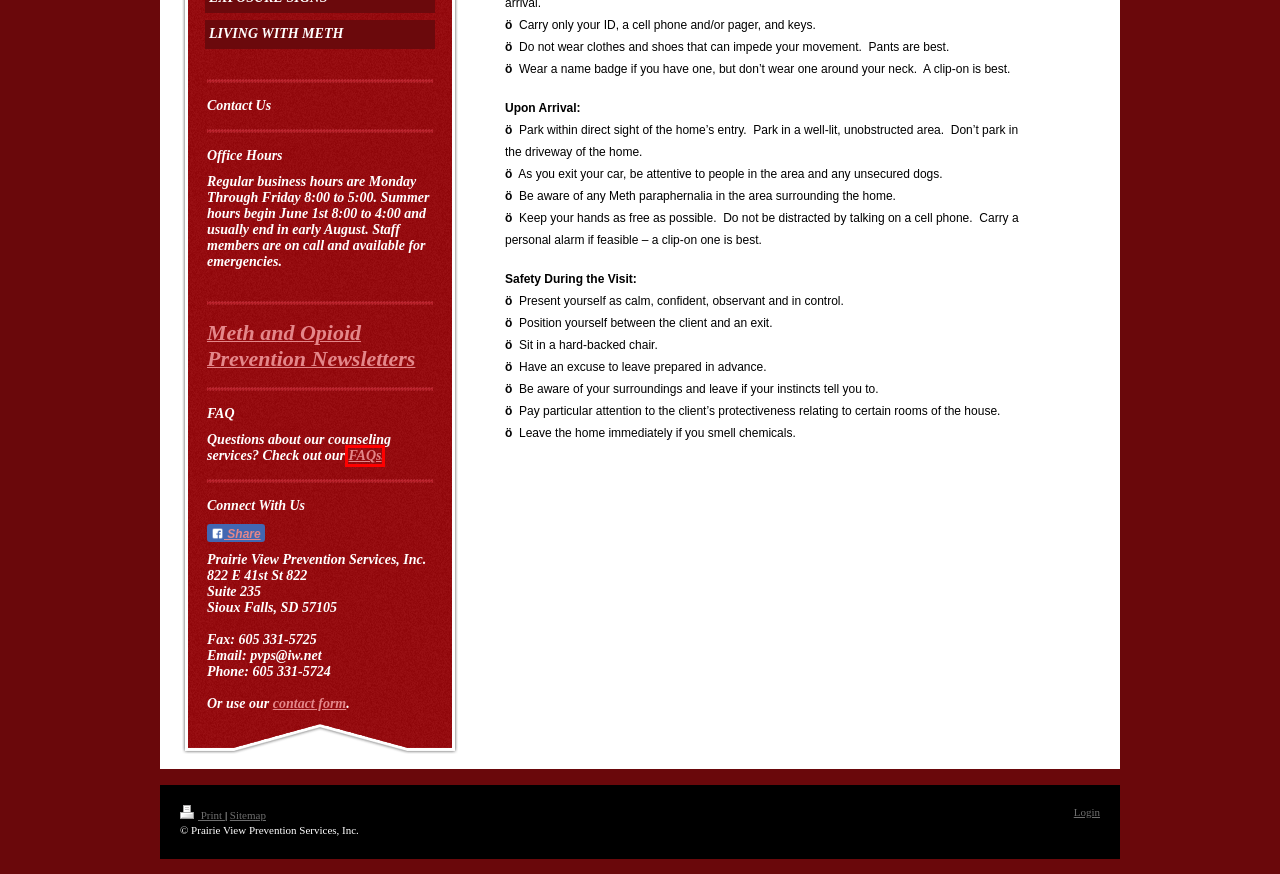Look at the screenshot of a webpage where a red bounding box surrounds a UI element. Your task is to select the best-matching webpage description for the new webpage after you click the element within the bounding box. The available options are:
A. Prairie View Prevention Services, Inc. - Meth Awareness
B. Prairie View Prevention Services, Inc. - What You Need to Know
C. Prairie View Prevention Services, Inc. - Home
D. Prairie View Prevention Services, Inc. - FAQs
E. Prairie View Prevention Services, Inc. - DEC
F. Prairie View Prevention Services, Inc. - Living With Meth
G. Prairie View Prevention Services, Inc. - Exposure Signs
H. Prairie View Prevention Services, Inc. - Dr. Shah Biography

D